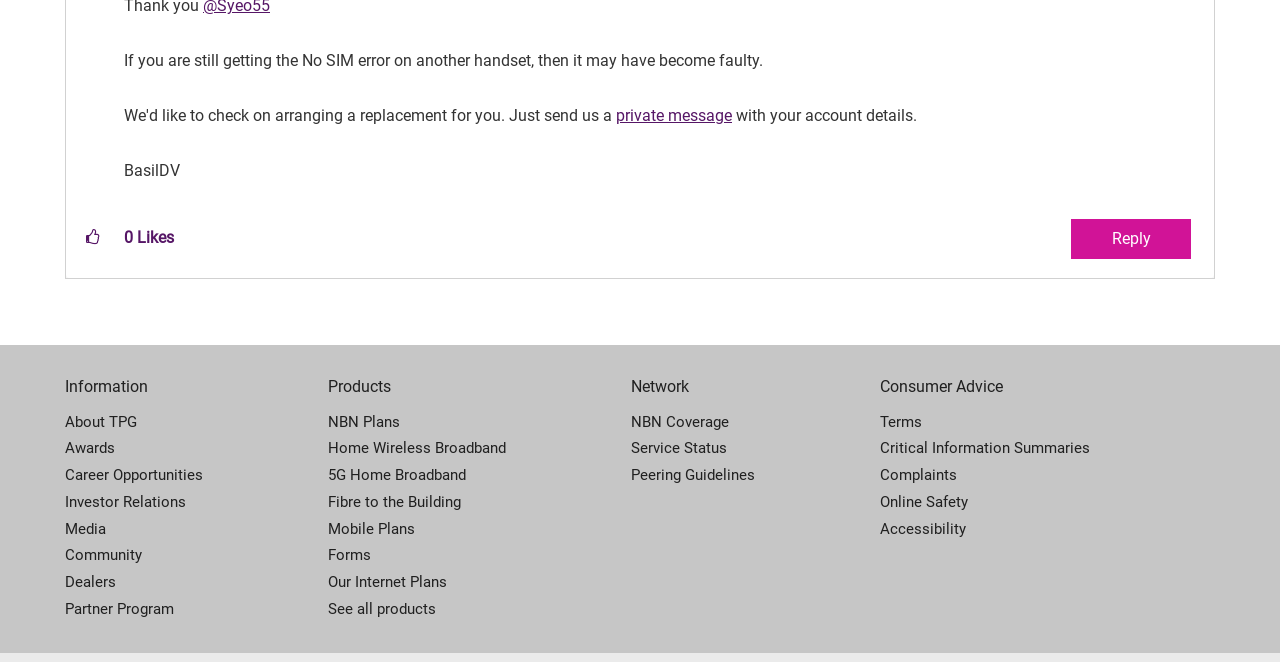Determine the bounding box coordinates for the clickable element required to fulfill the instruction: "Click to give kudos to this post". Provide the coordinates as four float numbers between 0 and 1, i.e., [left, top, right, bottom].

[0.058, 0.331, 0.088, 0.387]